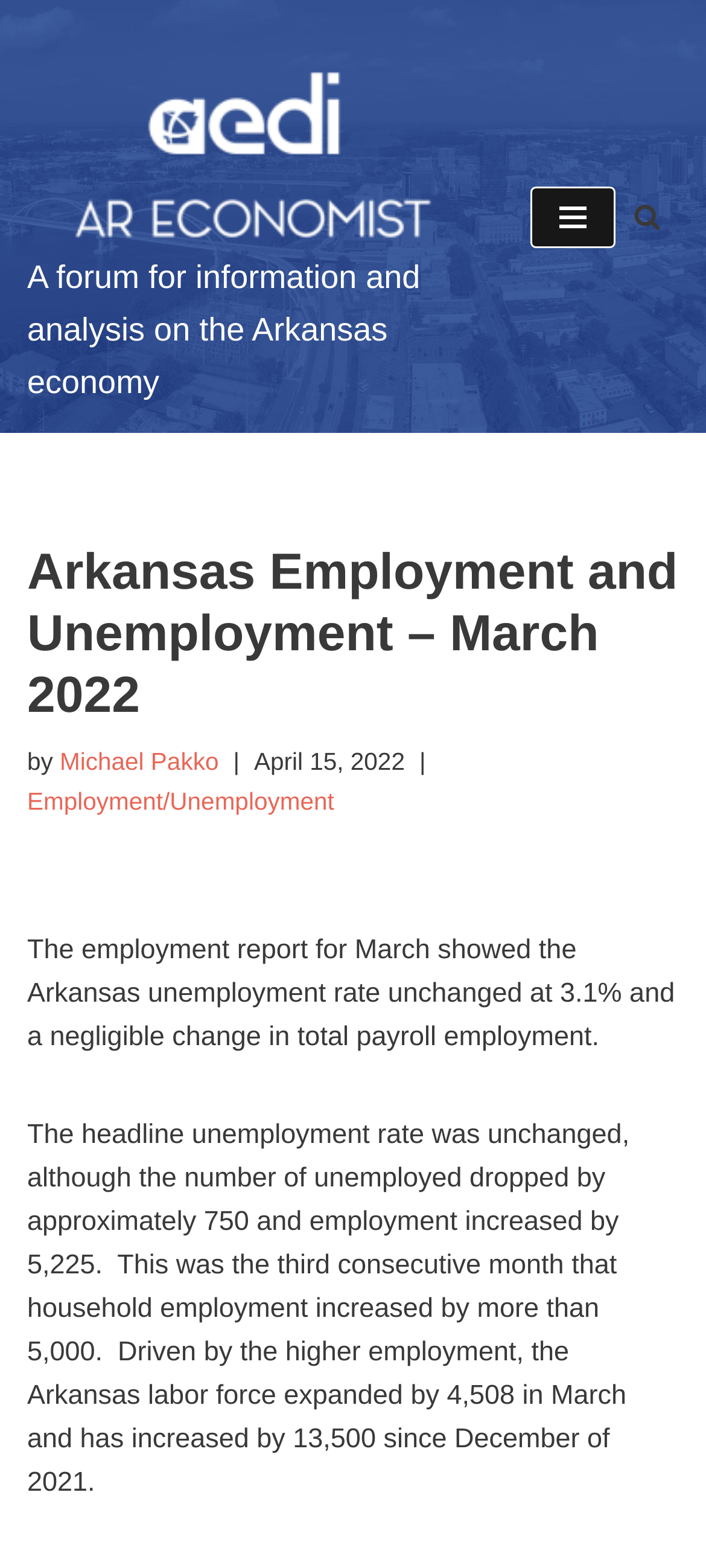Using the given description, provide the bounding box coordinates formatted as (top-left x, top-left y, bottom-right x, bottom-right y), with all values being floating point numbers between 0 and 1. Description: Employment/Unemployment

[0.038, 0.502, 0.473, 0.52]